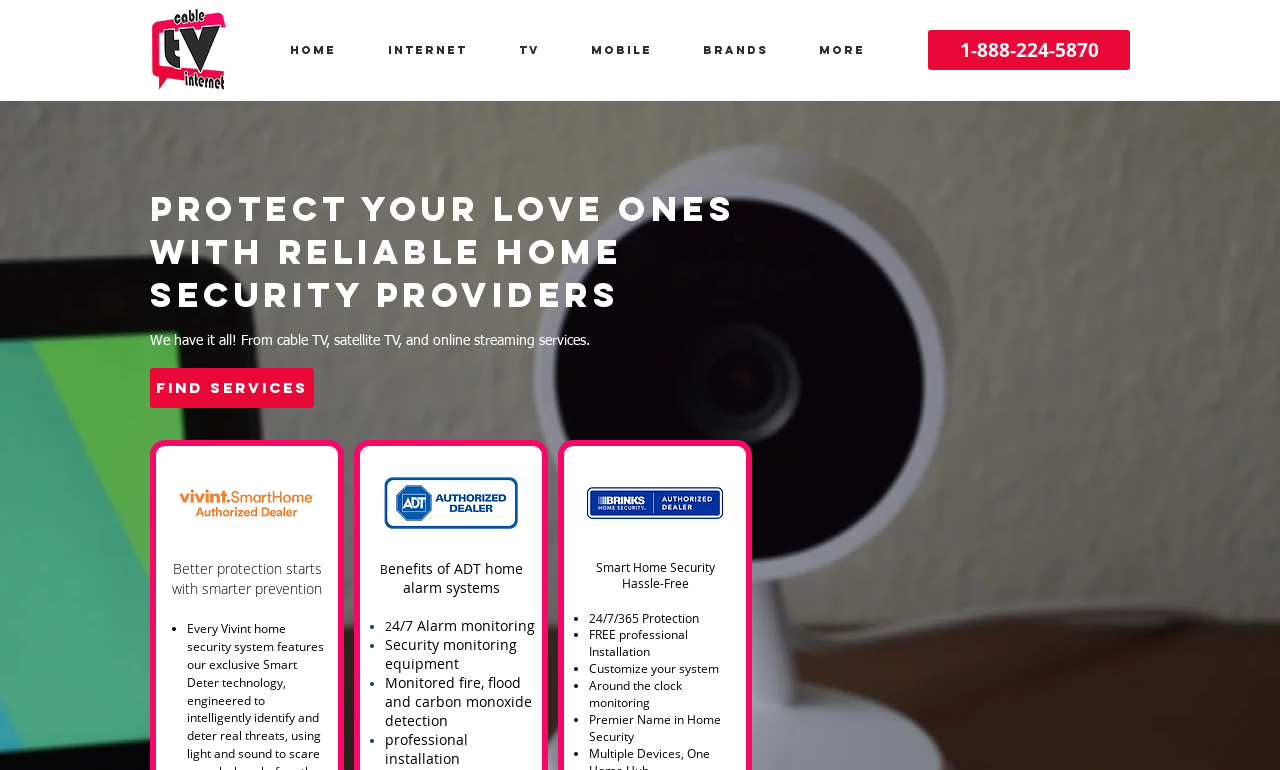Utilize the information from the image to answer the question in detail:
How many home security providers are mentioned?

There are 3 home security providers mentioned on the webpage, which are Vivint, ADT, and Brinks, each with their own logo and description.